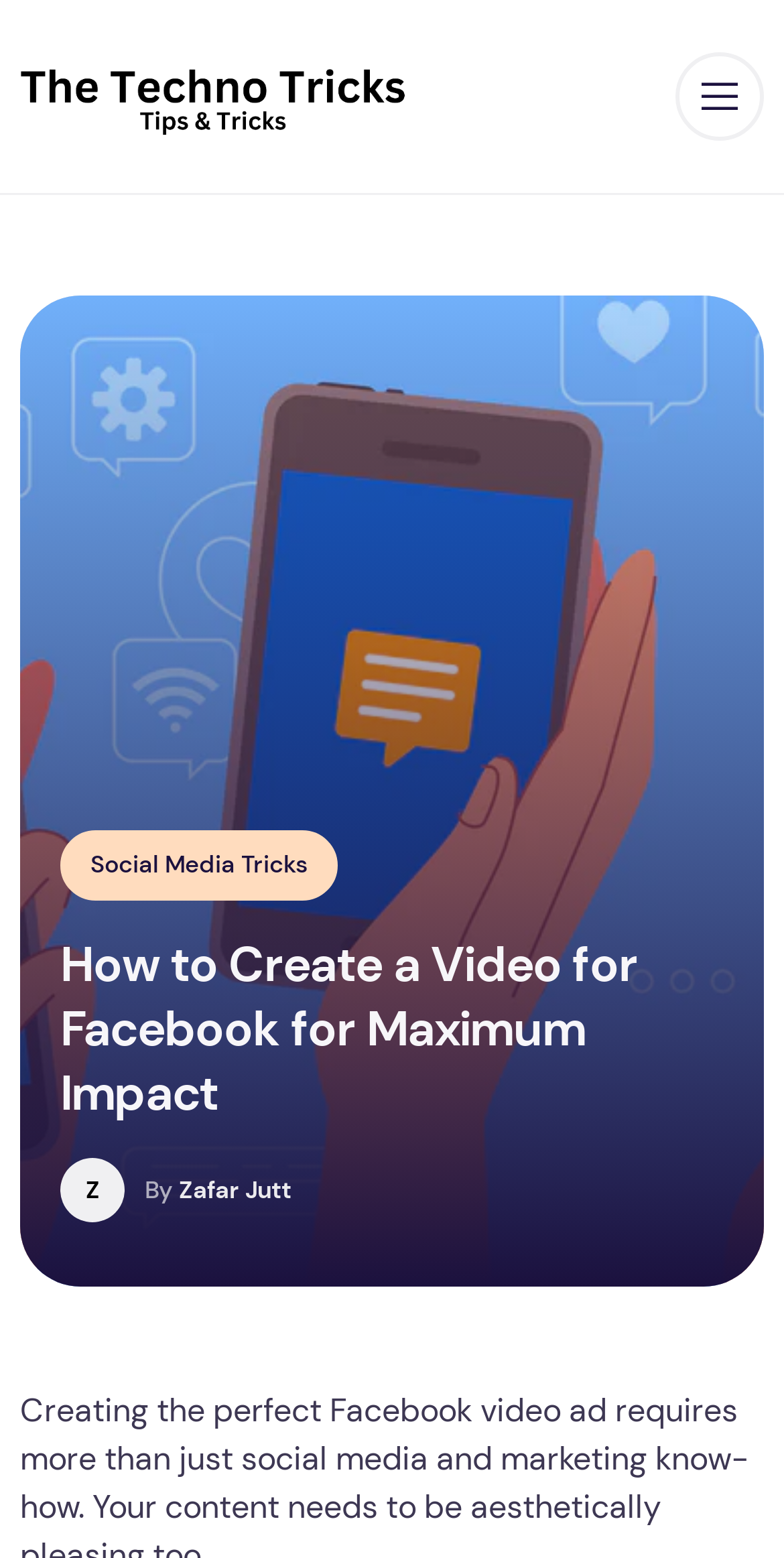Is the article related to social media?
From the image, provide a succinct answer in one word or a short phrase.

Yes